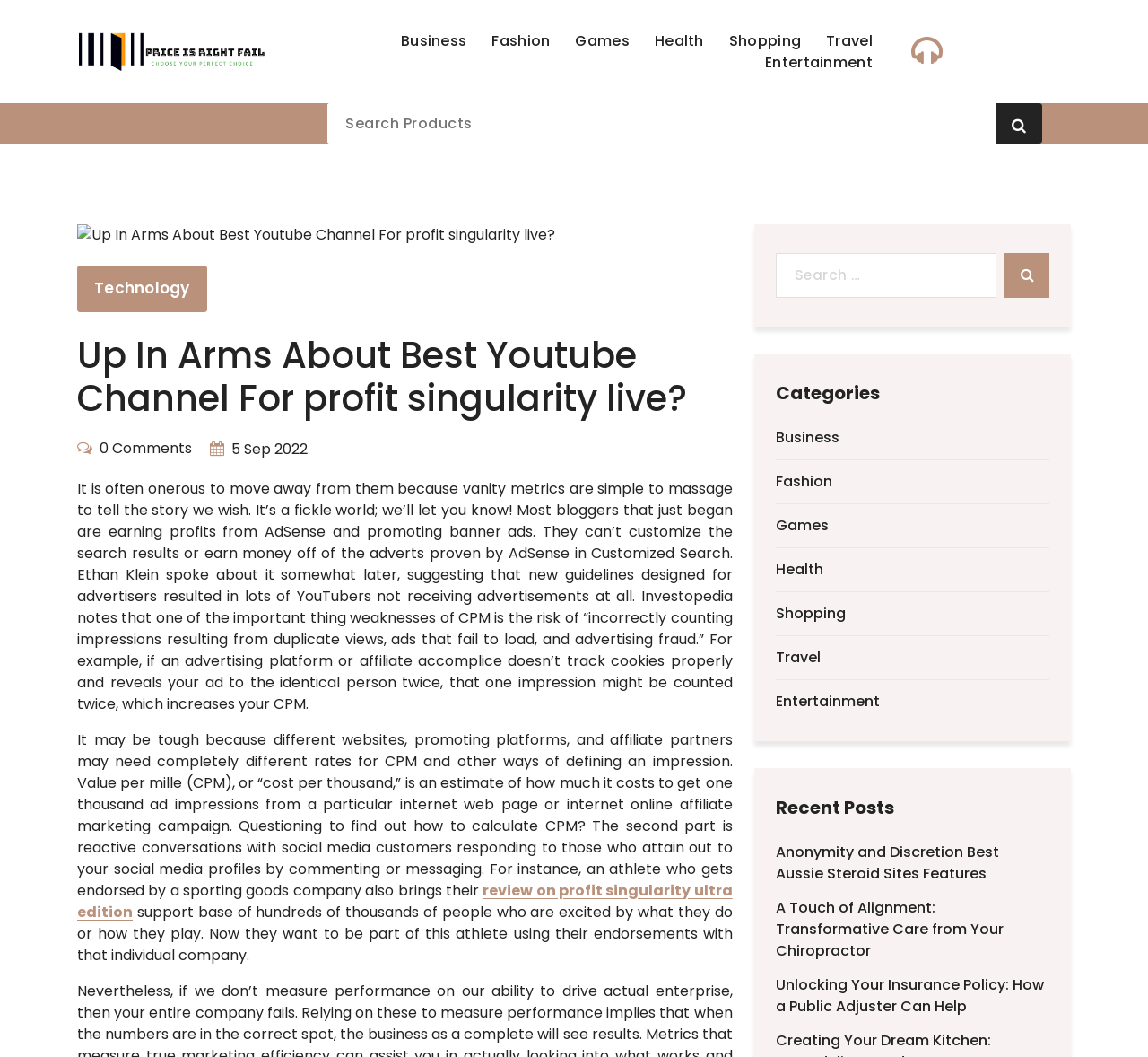Please provide a brief answer to the question using only one word or phrase: 
What is the purpose of the textbox?

Search Products